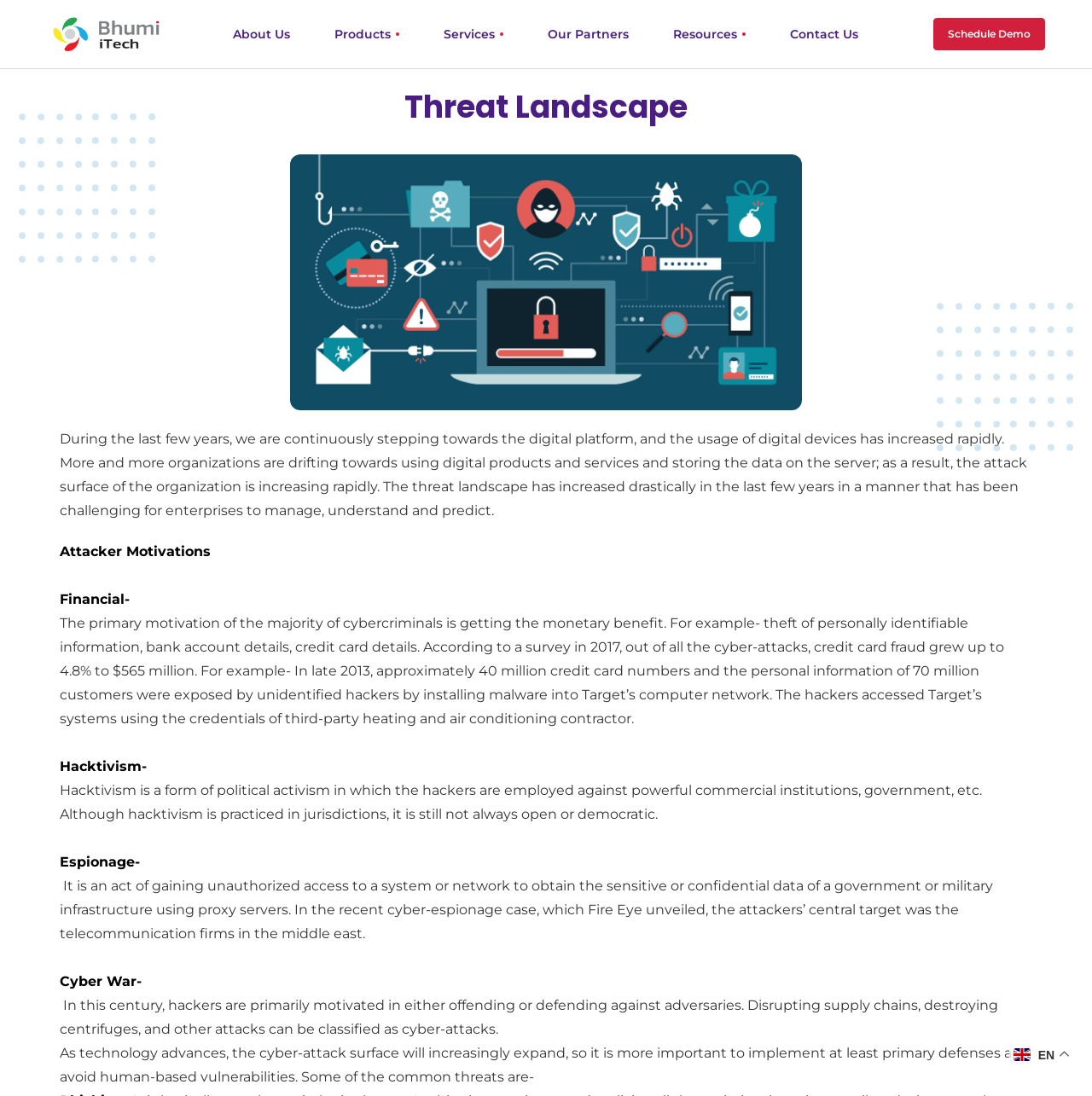Determine the bounding box coordinates for the clickable element required to fulfill the instruction: "Check Copyright information". Provide the coordinates as four float numbers between 0 and 1, i.e., [left, top, right, bottom].

None